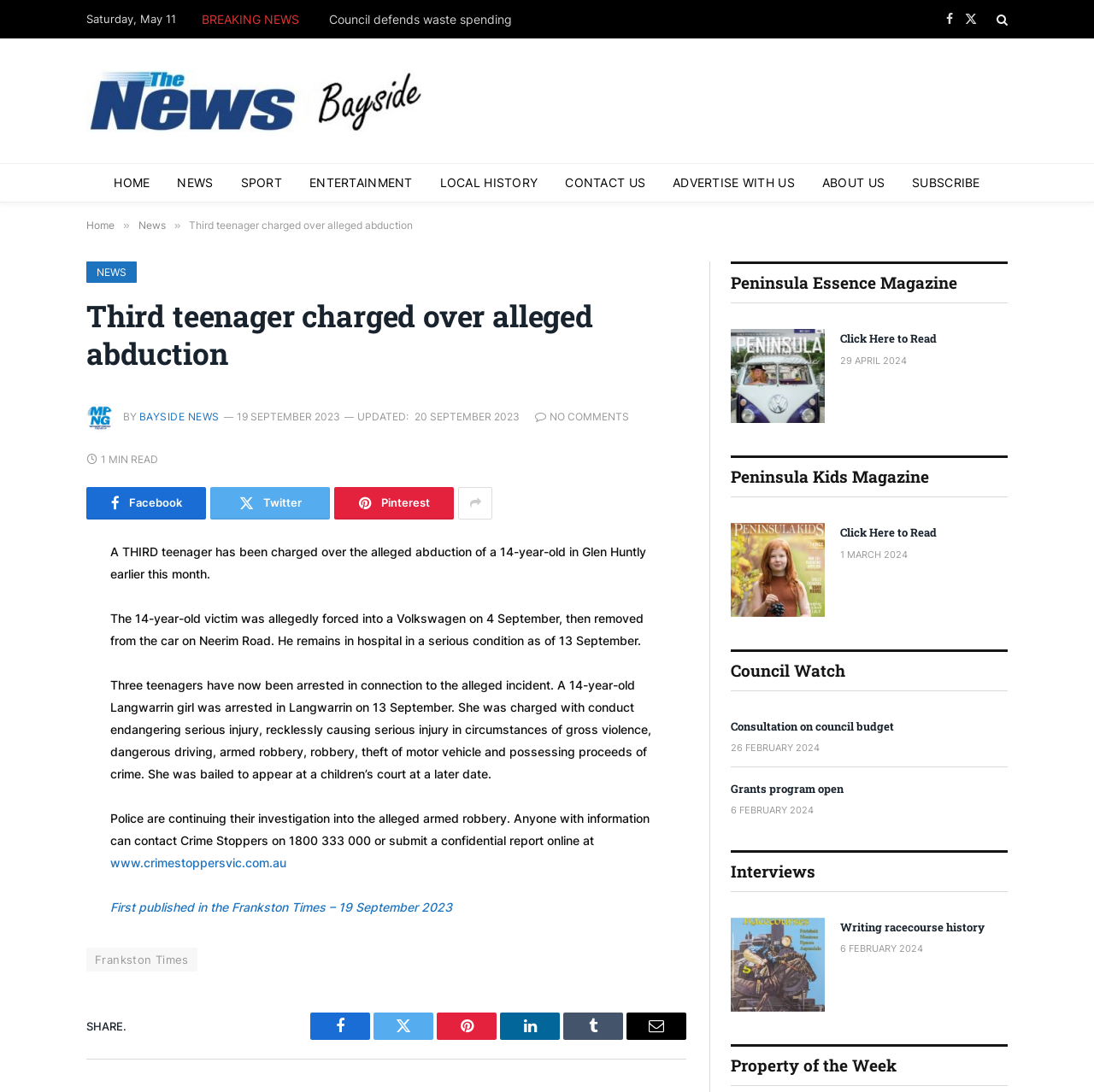Using the element description: "Frankston Times", determine the bounding box coordinates for the specified UI element. The coordinates should be four float numbers between 0 and 1, [left, top, right, bottom].

[0.079, 0.868, 0.18, 0.89]